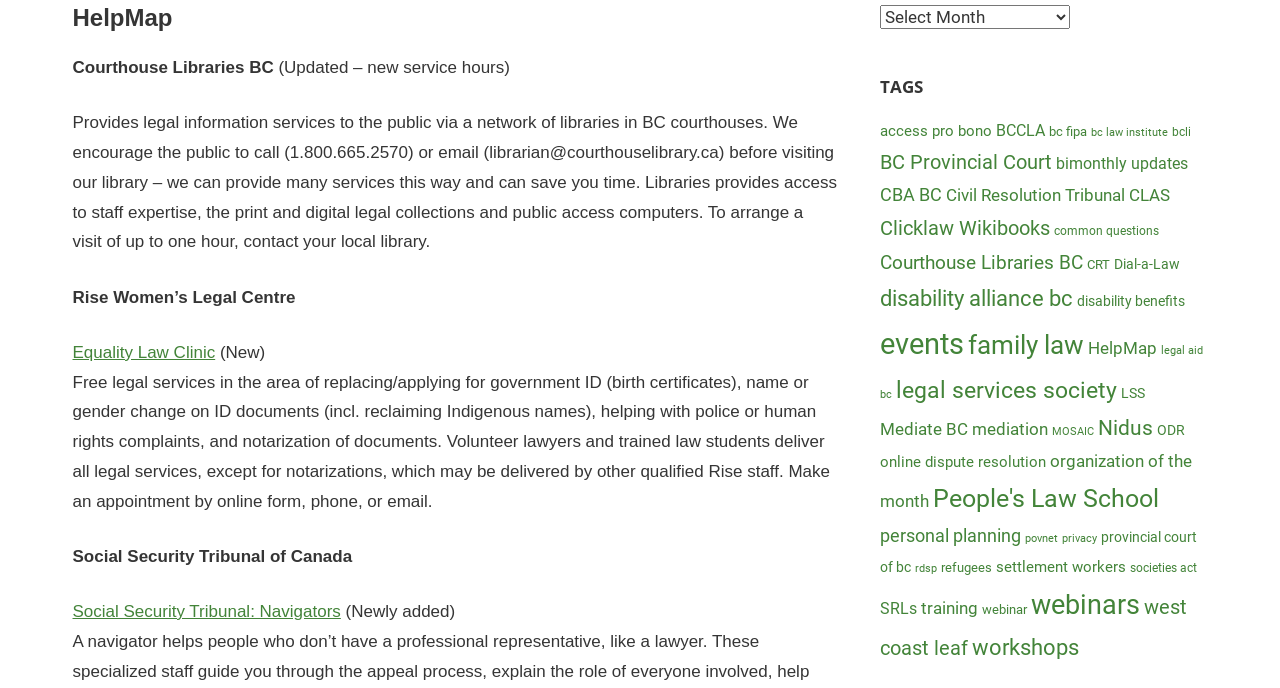How can one arrange a visit to the Courthouse Libraries BC?
Answer the question with a detailed explanation, including all necessary information.

The question can be answered by looking at the StaticText element with the text 'To arrange a visit of up to one hour, contact your local library.' which provides the instructions on how to arrange a visit.